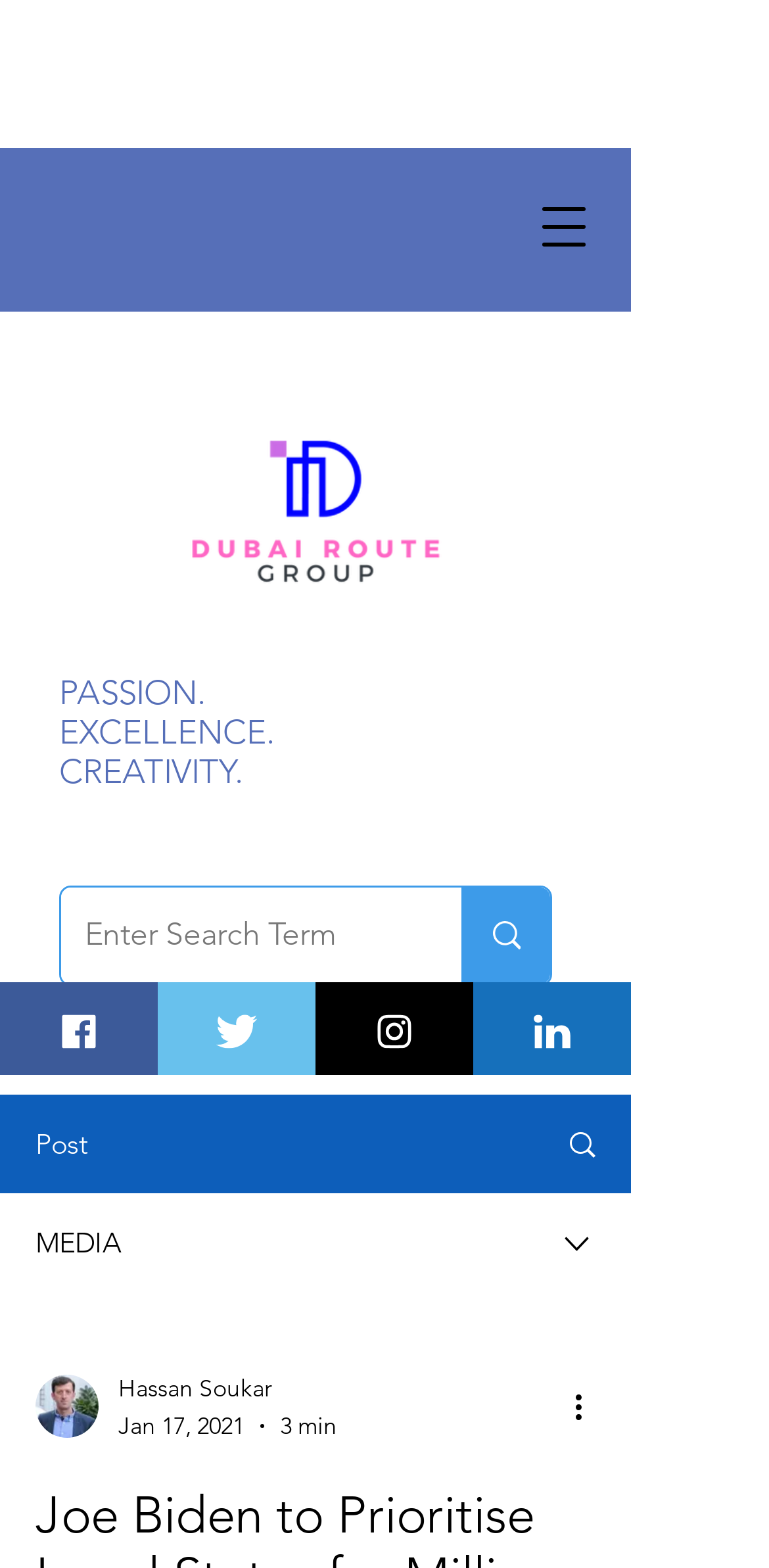Respond to the following question using a concise word or phrase: 
What is the author's name mentioned in the article?

Hassan Soukar